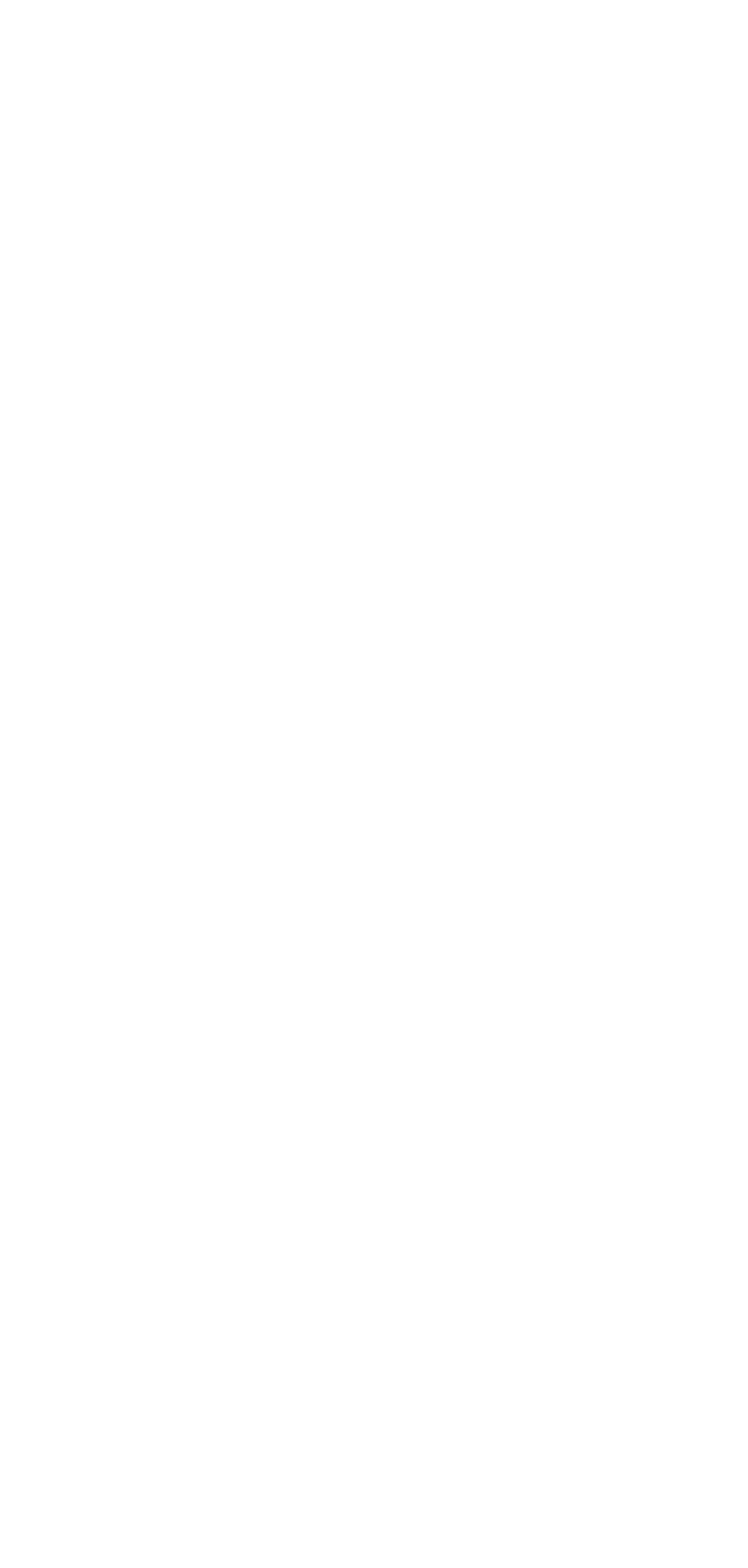Given the element description: "Download (82 KB, no source)", predict the bounding box coordinates of the UI element it refers to, using four float numbers between 0 and 1, i.e., [left, top, right, bottom].

[0.352, 0.957, 0.848, 0.978]